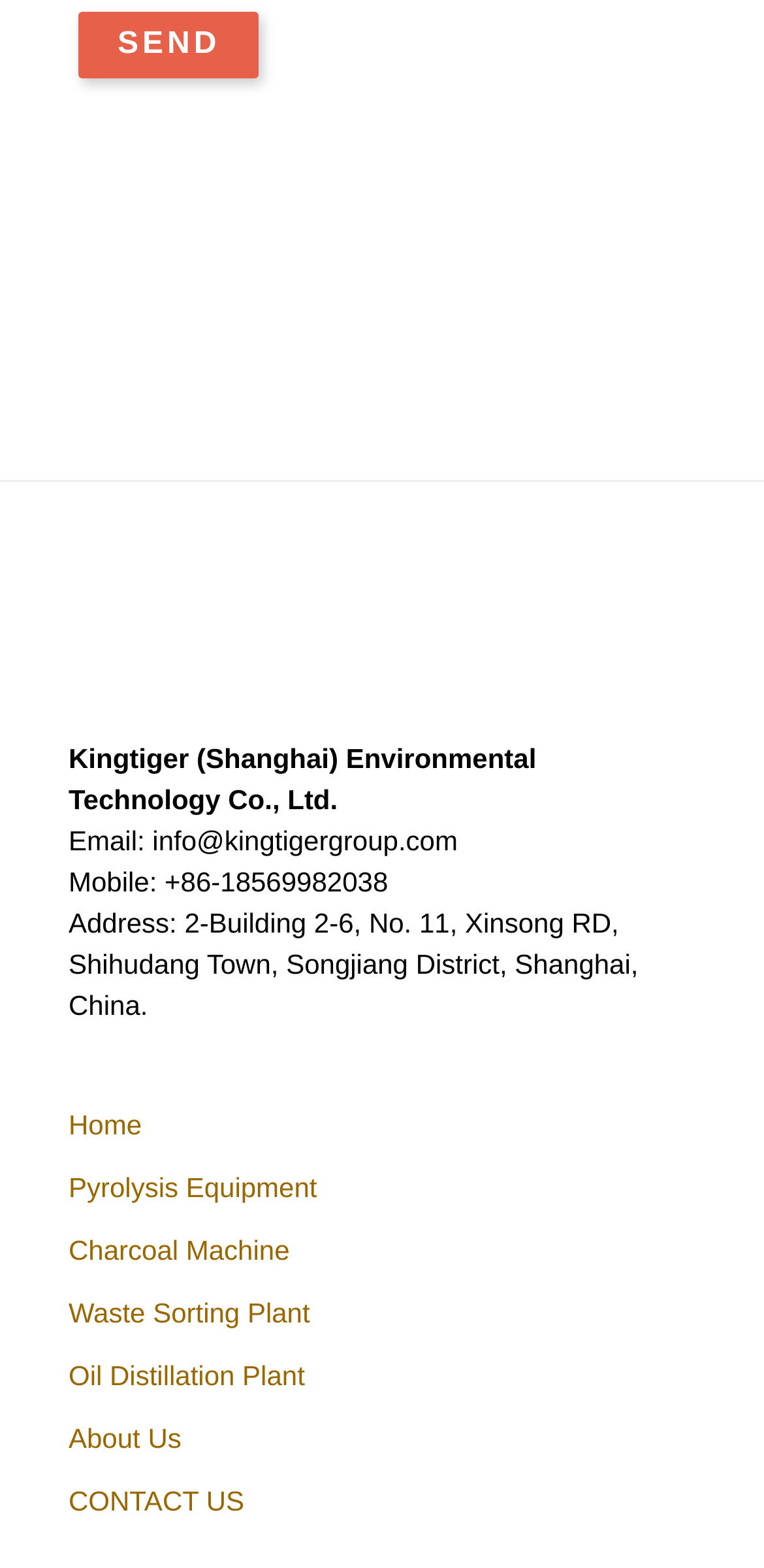Respond with a single word or phrase for the following question: 
What is the company's email address?

info@kingtigergroup.com